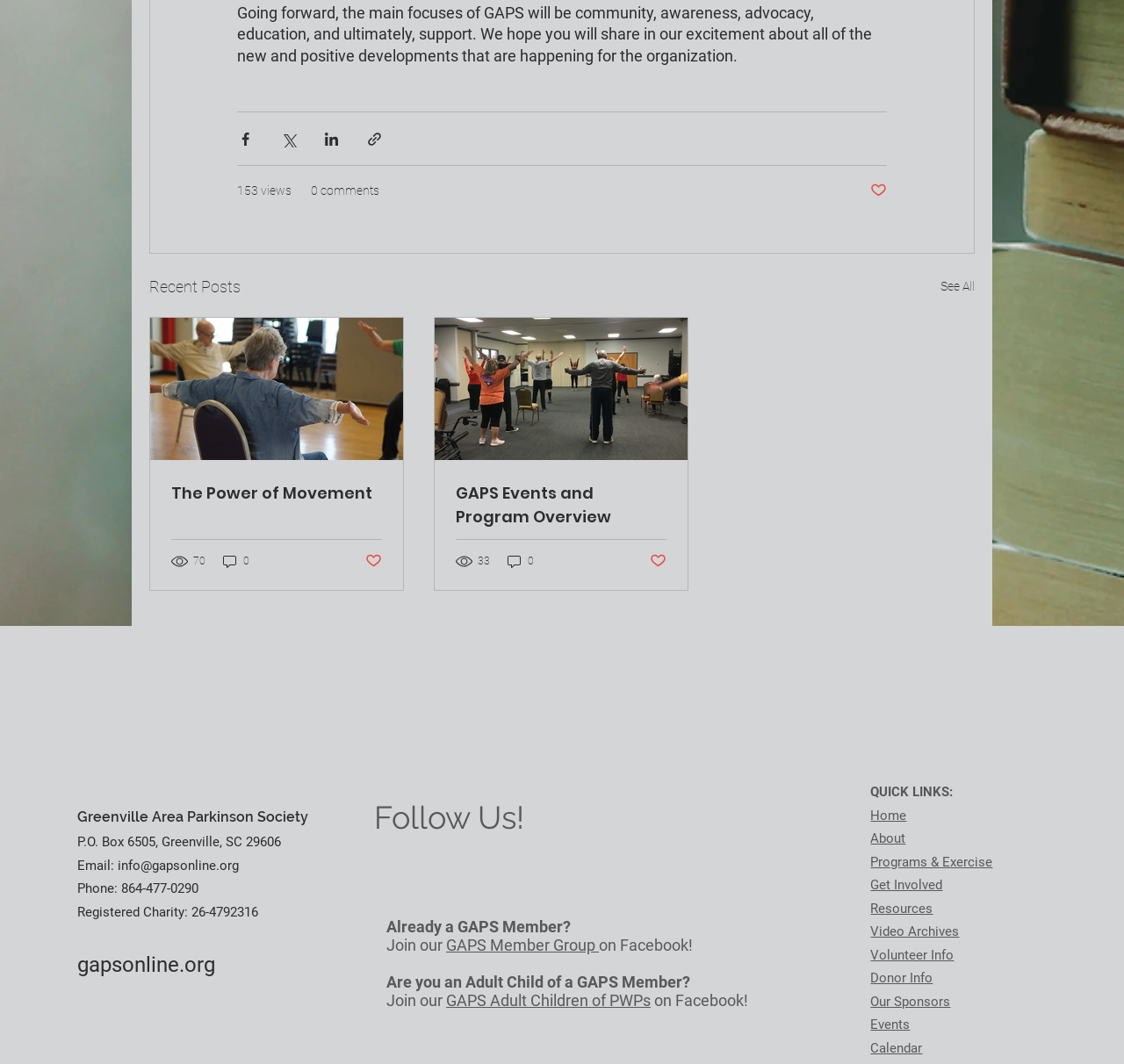What is the name of the organization?
Look at the screenshot and respond with a single word or phrase.

Greenville Area Parkinson Society